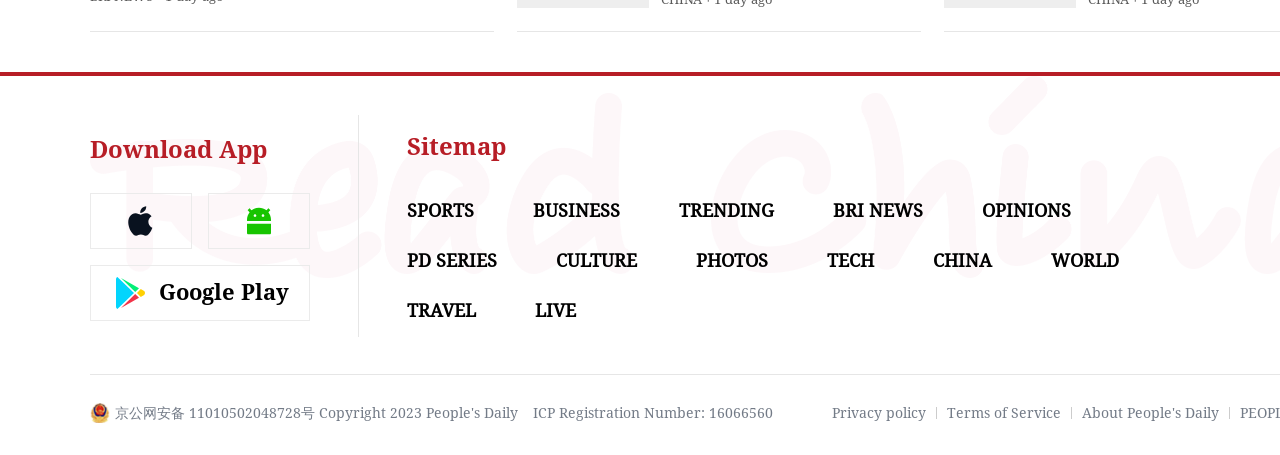Please indicate the bounding box coordinates for the clickable area to complete the following task: "Check the trending news". The coordinates should be specified as four float numbers between 0 and 1, i.e., [left, top, right, bottom].

[0.53, 0.44, 0.605, 0.486]